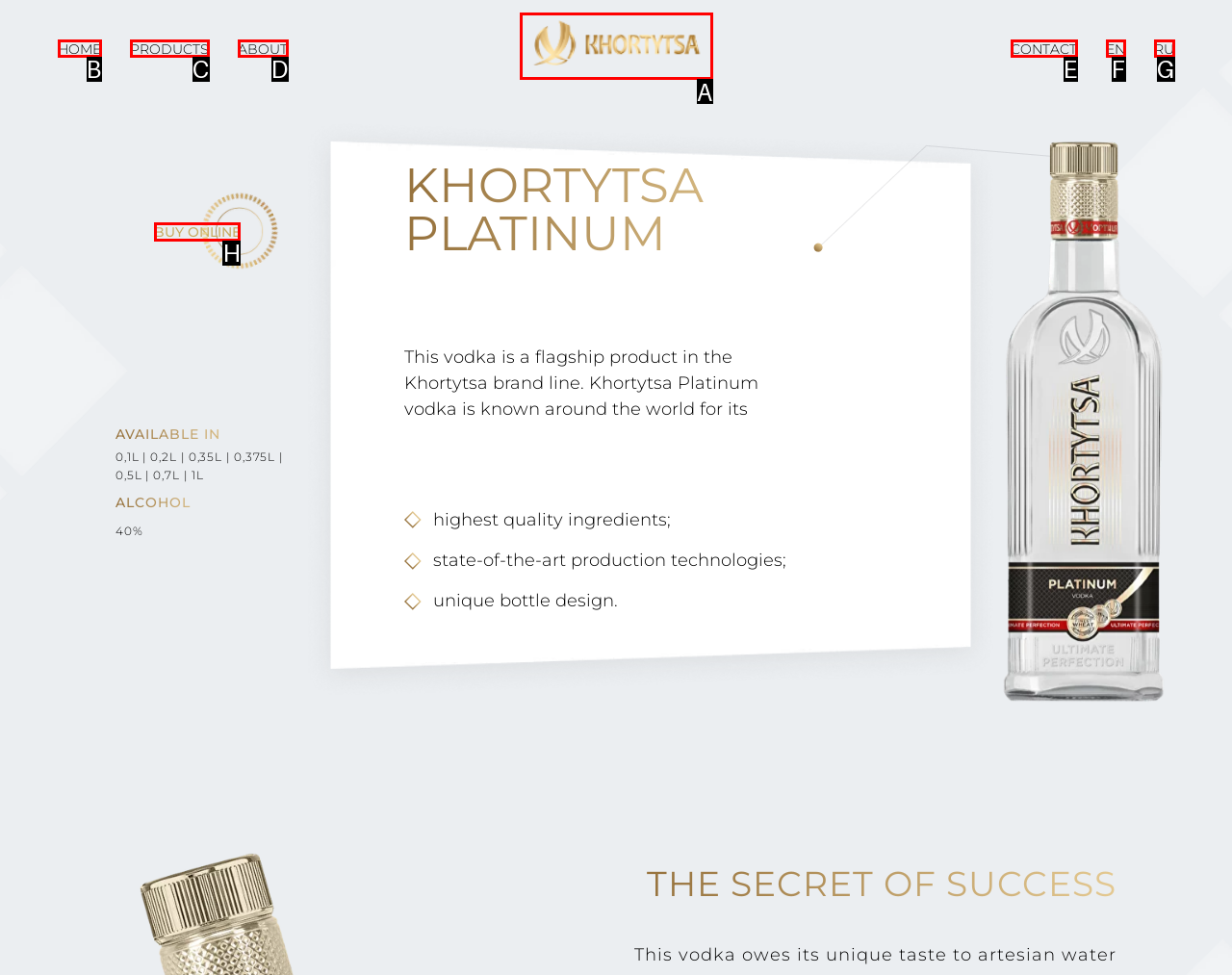Select the option I need to click to accomplish this task: View the BUY ONLINE options
Provide the letter of the selected choice from the given options.

H